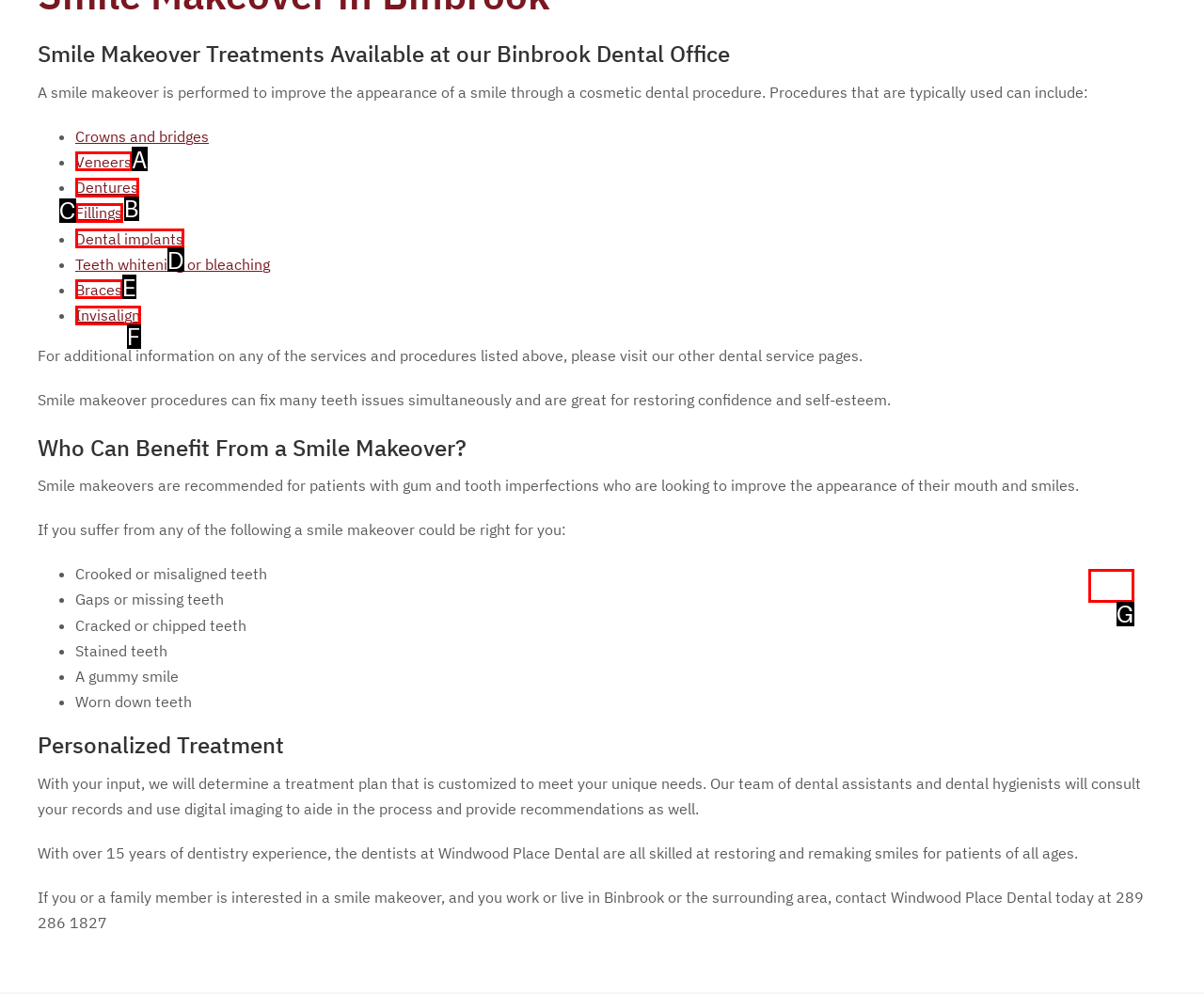Identify the HTML element that corresponds to the following description: SPECIAL OFFERS Provide the letter of the best matching option.

None